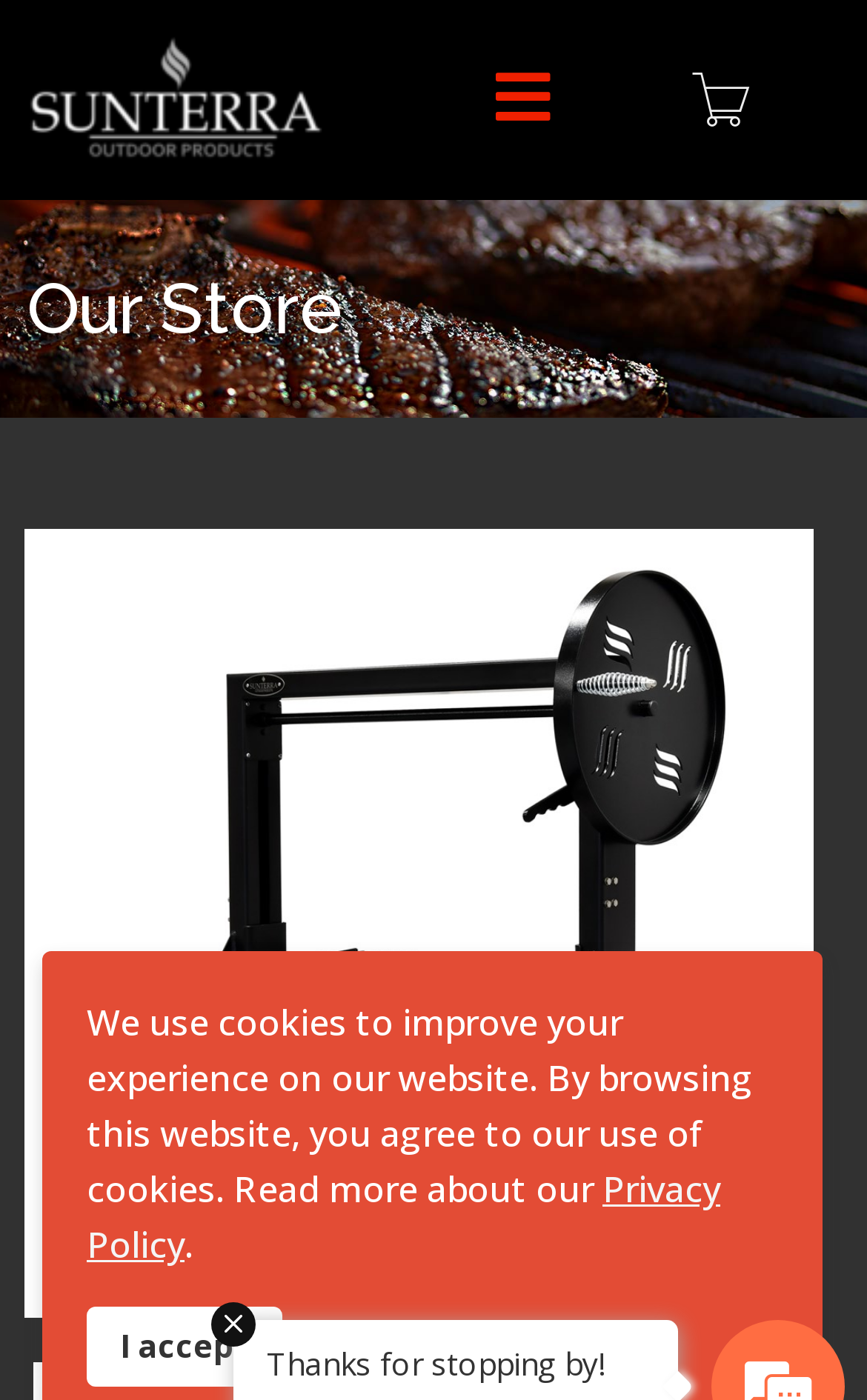What is the name of the store? Based on the image, give a response in one word or a short phrase.

Our Store